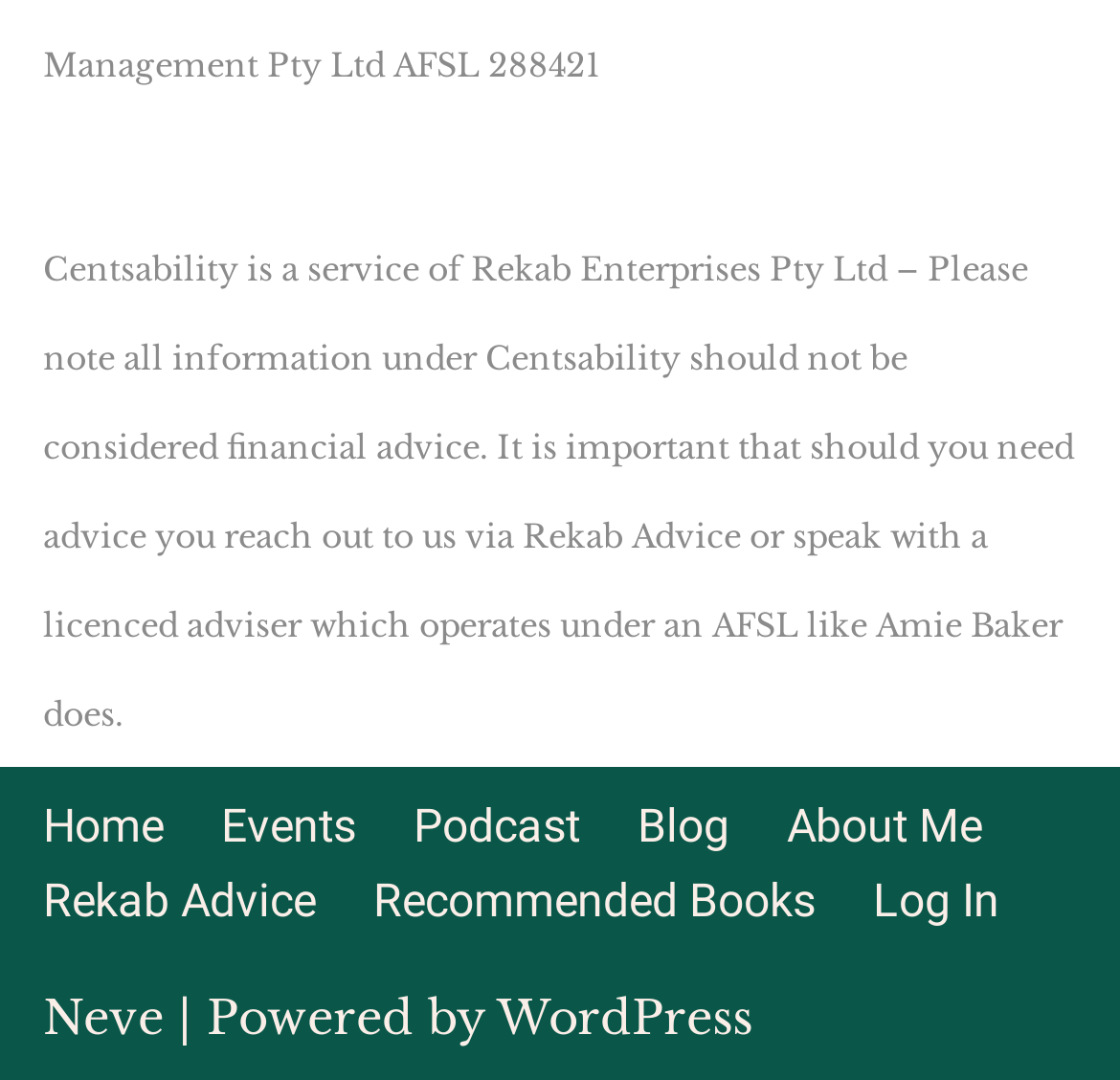What is the relationship between Rekab Advice and Amie Baker? Based on the screenshot, please respond with a single word or phrase.

Amie Baker operates under Rekab Advice